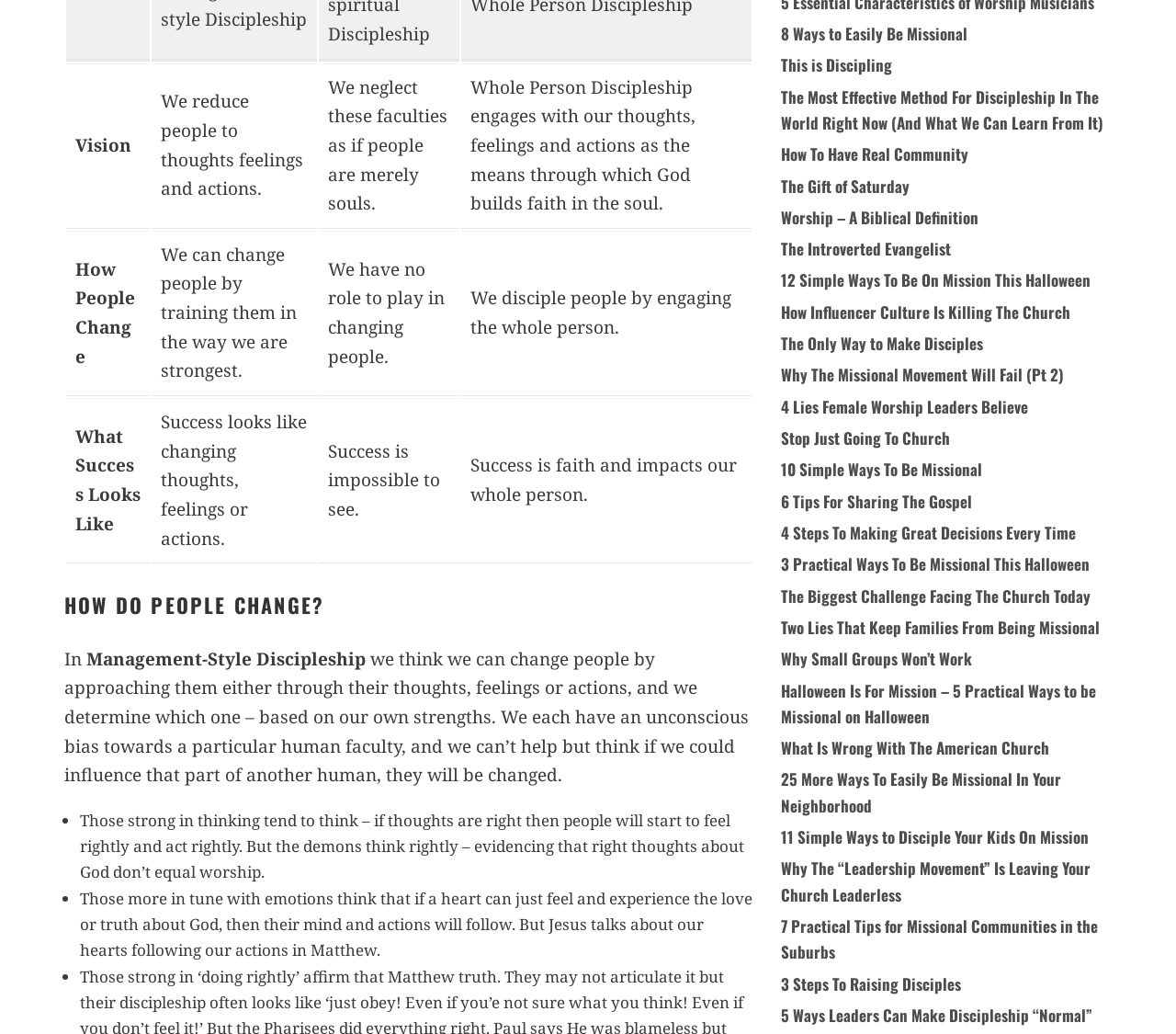Kindly determine the bounding box coordinates of the area that needs to be clicked to fulfill this instruction: "Discover 'Why The Missional Movement Will Fail (Pt 2)'".

[0.664, 0.351, 0.905, 0.374]